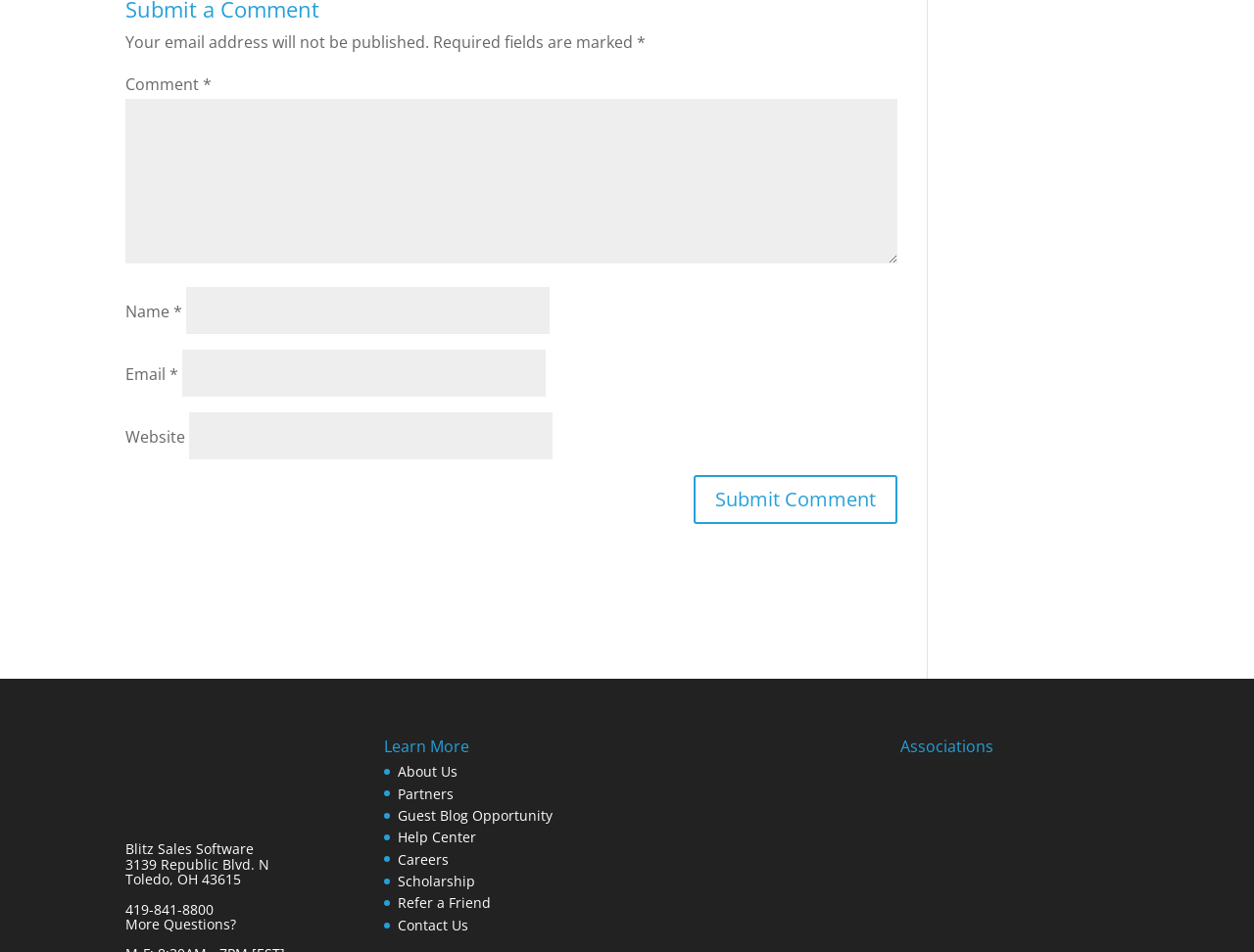Provide a brief response in the form of a single word or phrase:
What is the purpose of the 'Submit Comment' button?

To submit a comment